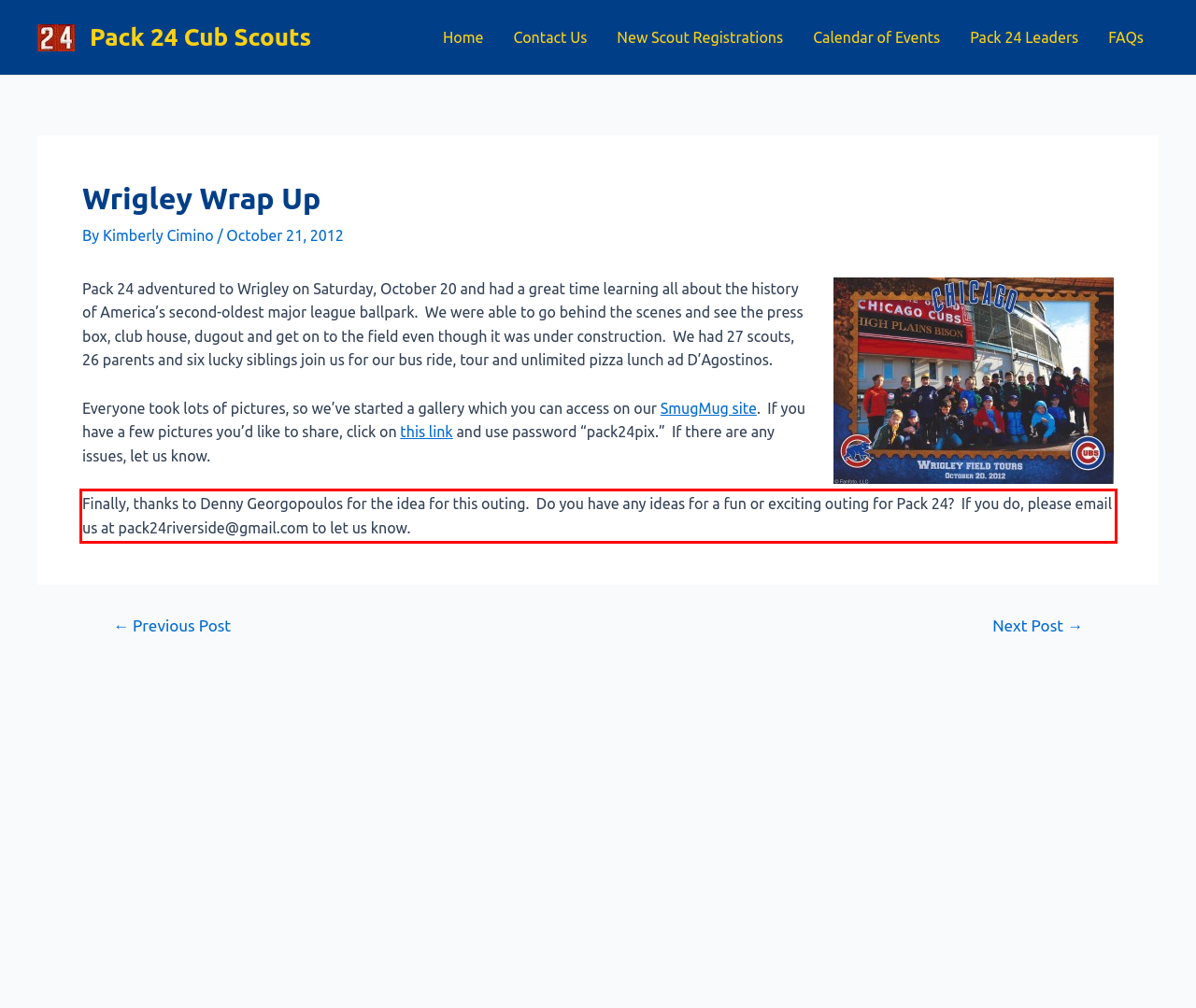Review the screenshot of the webpage and recognize the text inside the red rectangle bounding box. Provide the extracted text content.

Finally, thanks to Denny Georgopoulos for the idea for this outing. Do you have any ideas for a fun or exciting outing for Pack 24? If you do, please email us at pack24riverside@gmail.com to let us know.